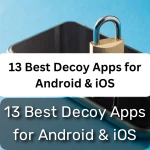What does the padlock symbolize?
Please provide a single word or phrase answer based on the image.

Protection